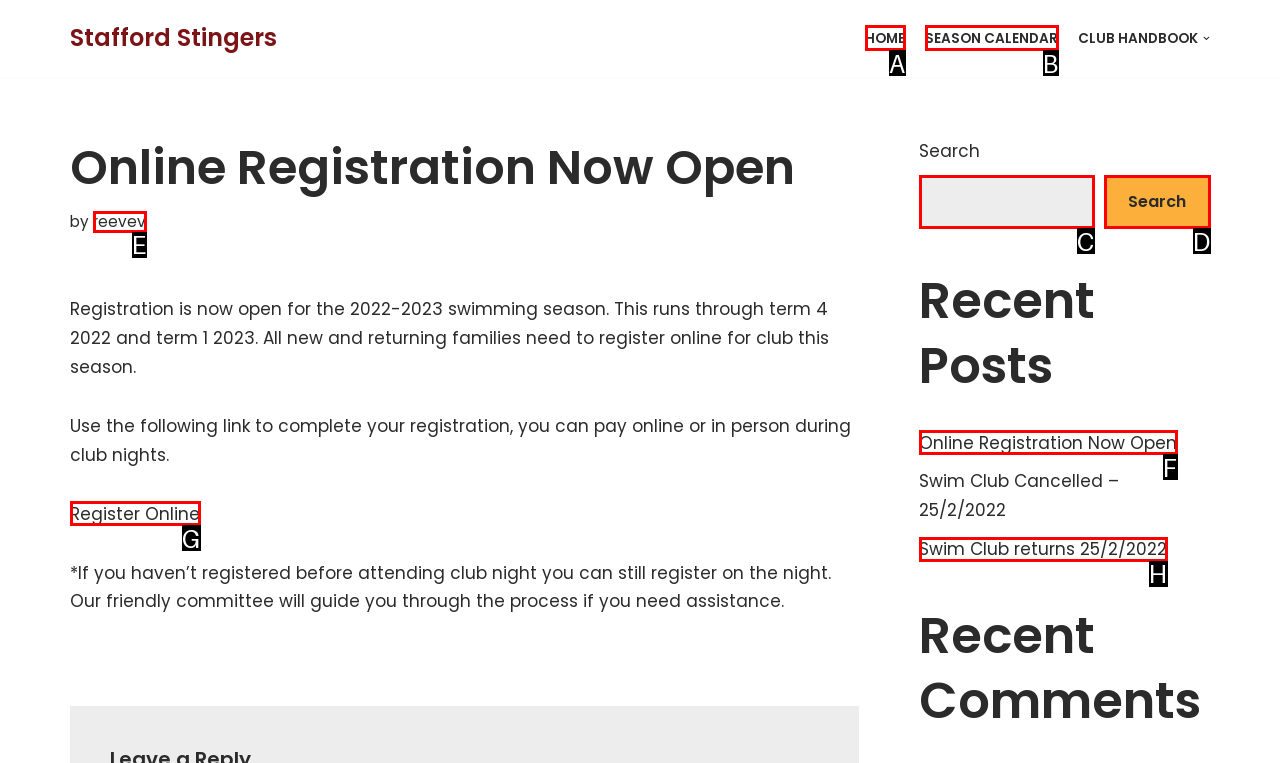From the given options, find the HTML element that fits the description: Home. Reply with the letter of the chosen element.

A